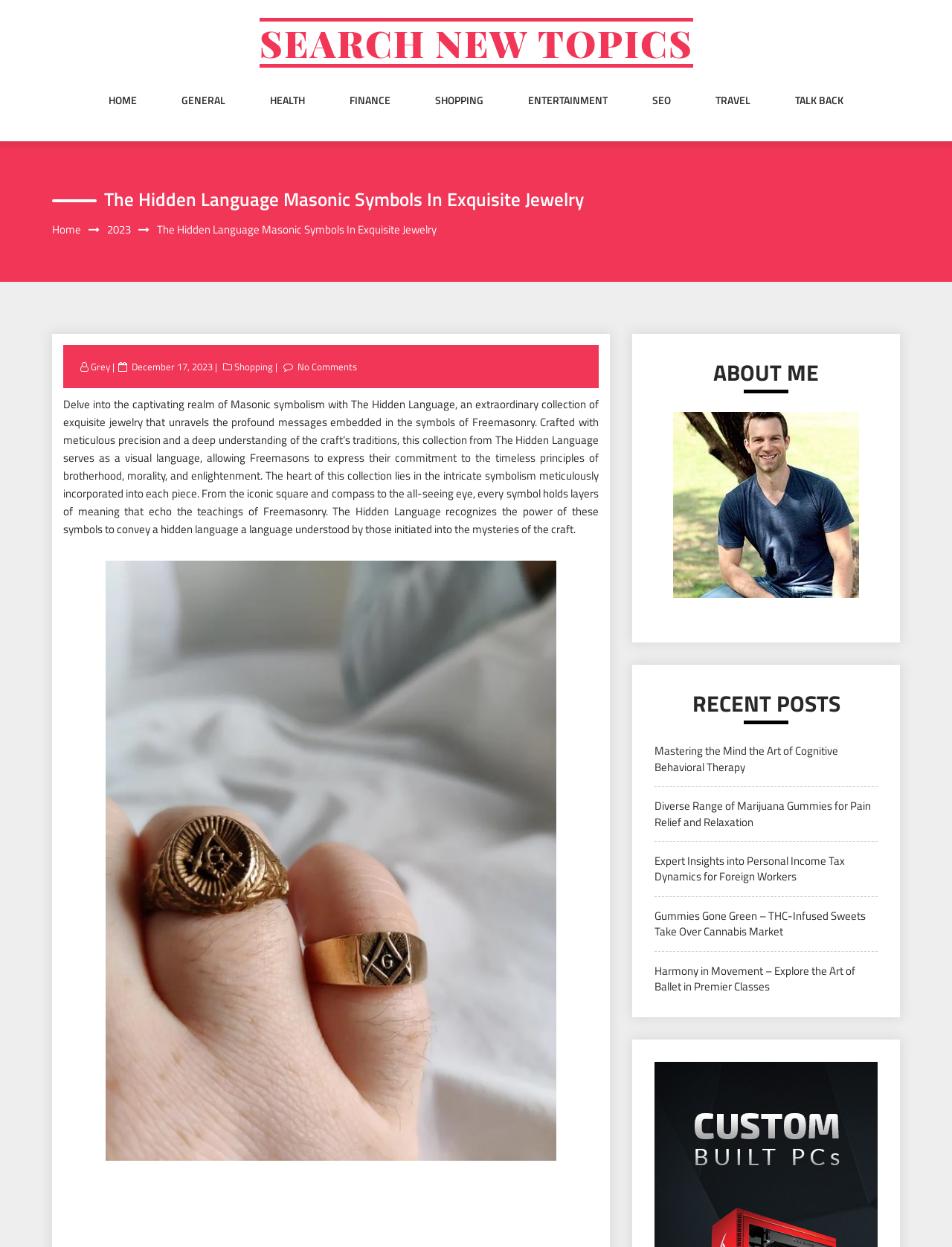Could you specify the bounding box coordinates for the clickable section to complete the following instruction: "View recent posts"?

[0.688, 0.551, 0.922, 0.578]